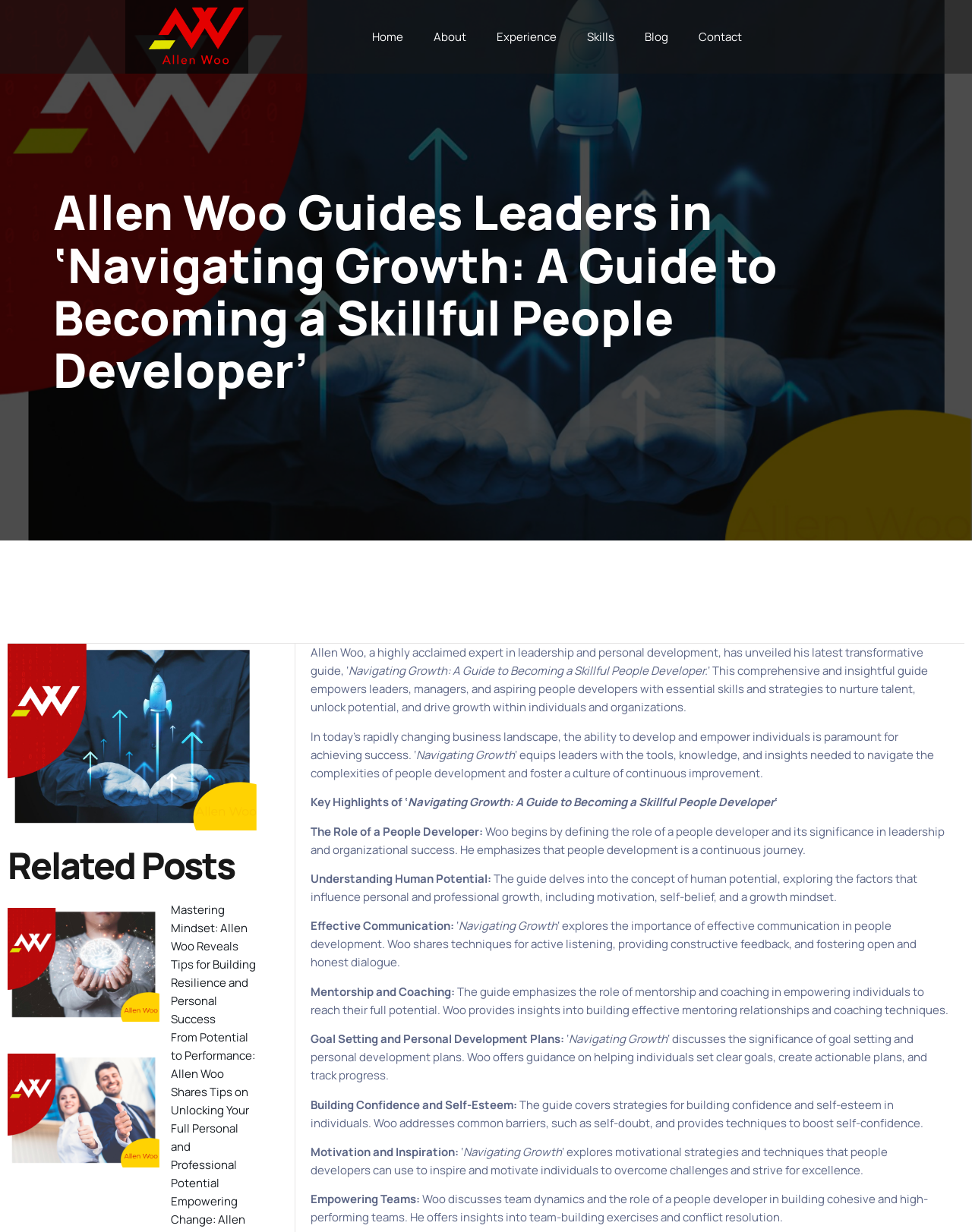What is the purpose of goal setting and personal development plans?
Look at the screenshot and provide an in-depth answer.

According to the webpage, the purpose of goal setting and personal development plans is to help individuals set clear goals, create actionable plans, and track progress. This is discussed in the section 'Goal Setting and Personal Development Plans'.